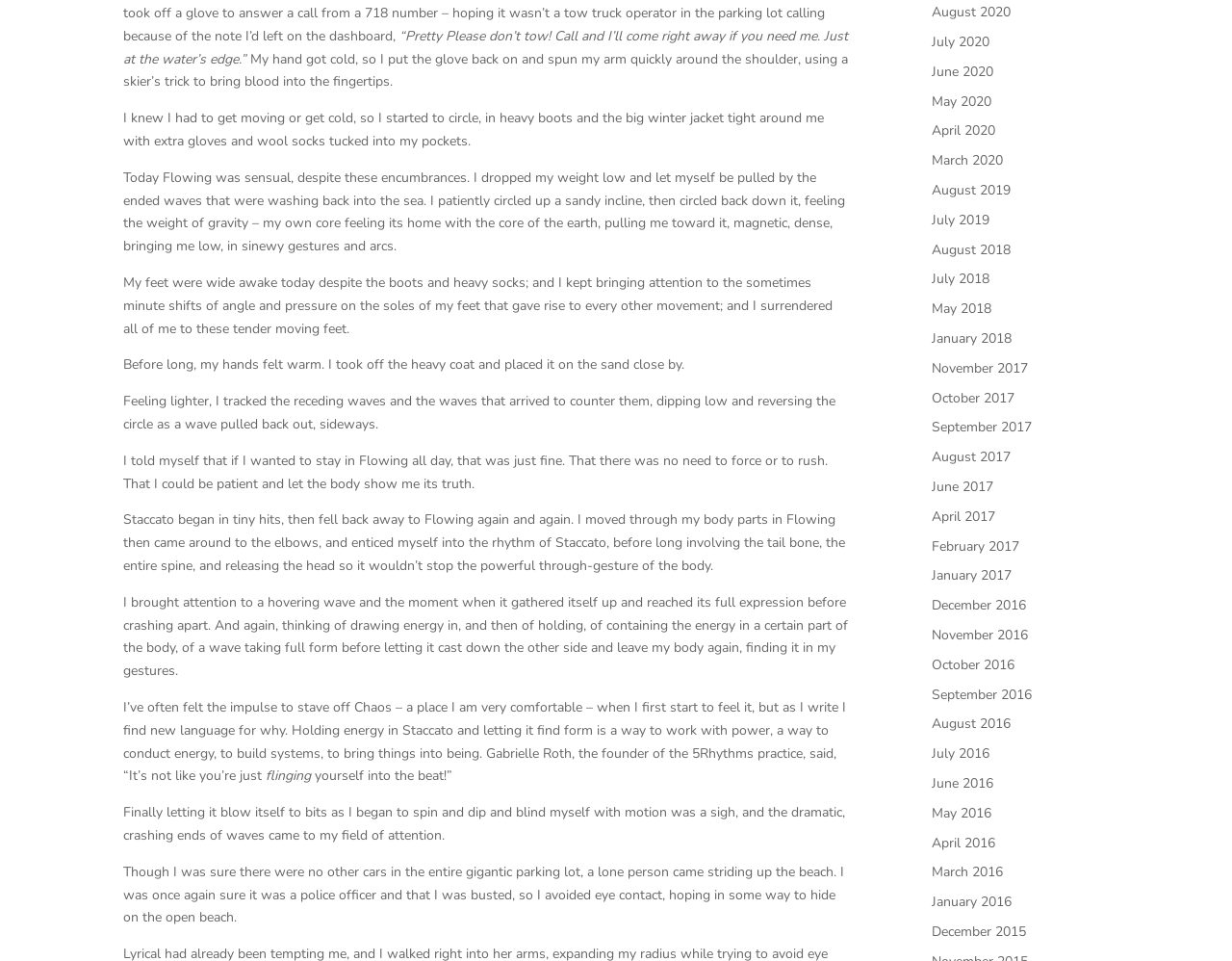Locate the bounding box of the UI element described in the following text: "January 2018".

[0.756, 0.343, 0.821, 0.362]